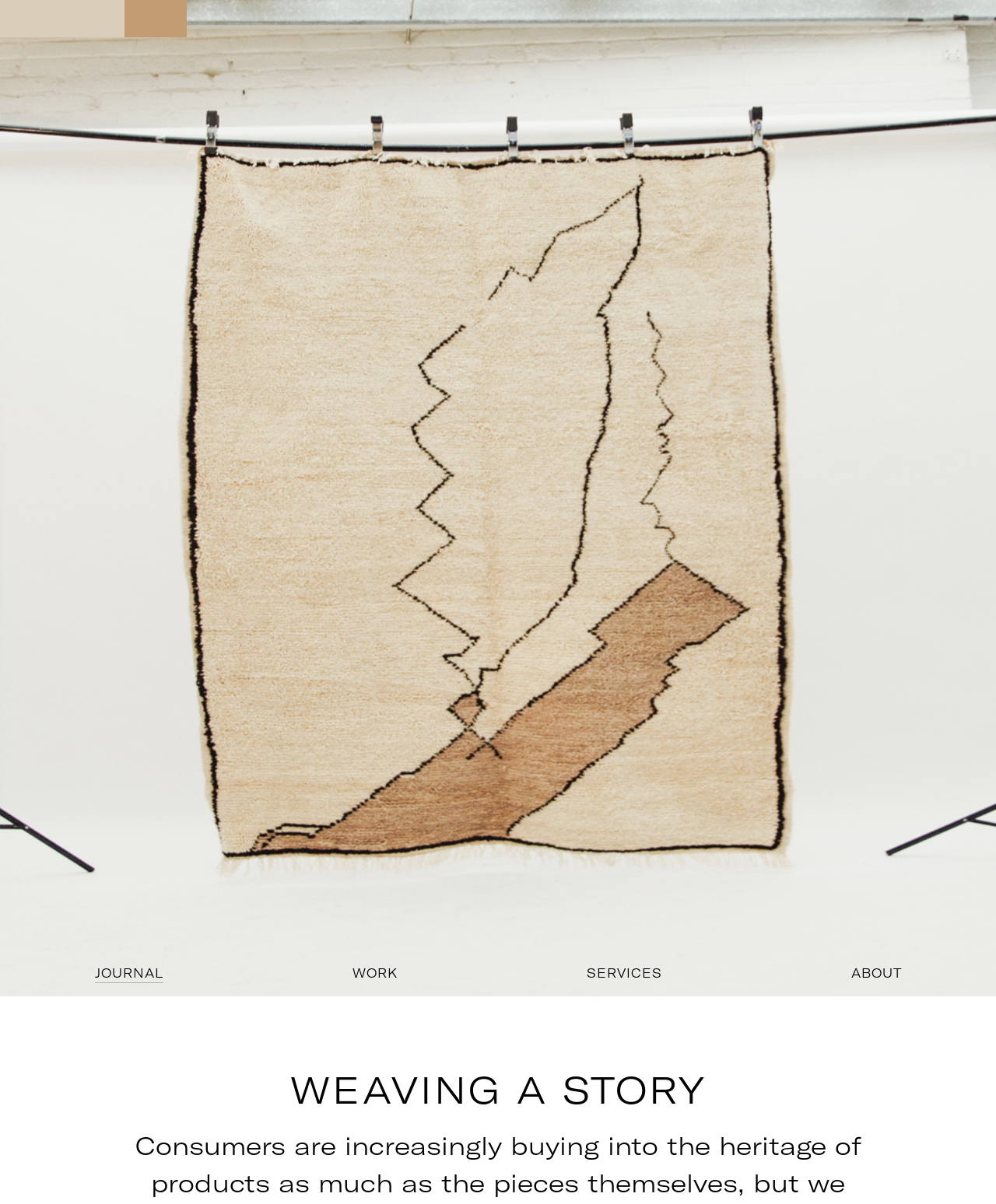Answer the following query with a single word or phrase:
How many navigation links are there?

4